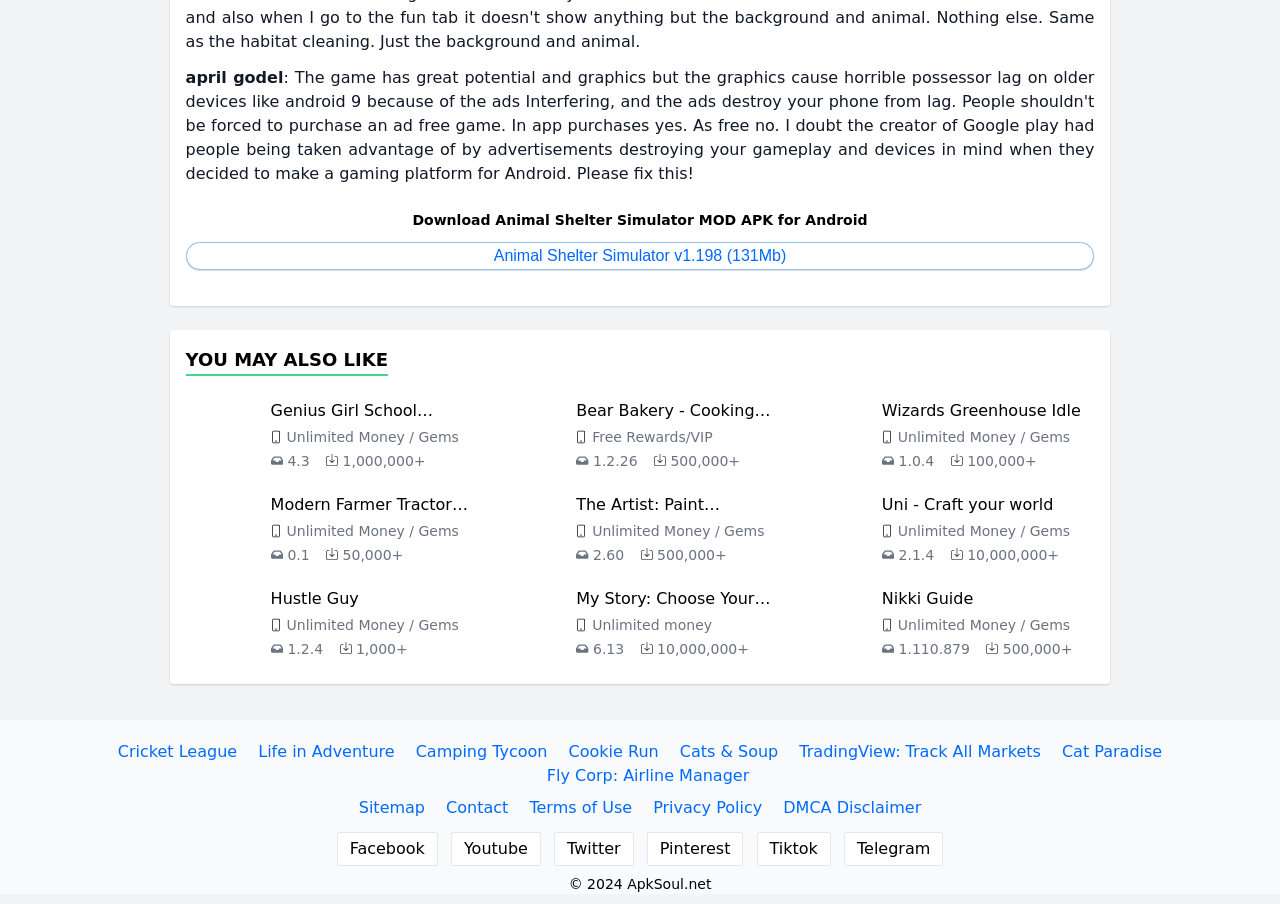What is the rating of 'Genius Girl School Simulator'?
Provide an in-depth and detailed explanation in response to the question.

I looked at the link 'Genius Girl School Simulator Smartphone Unlimited Money / Gems 4.3 1,000,000+' and found the rating '4.3'.